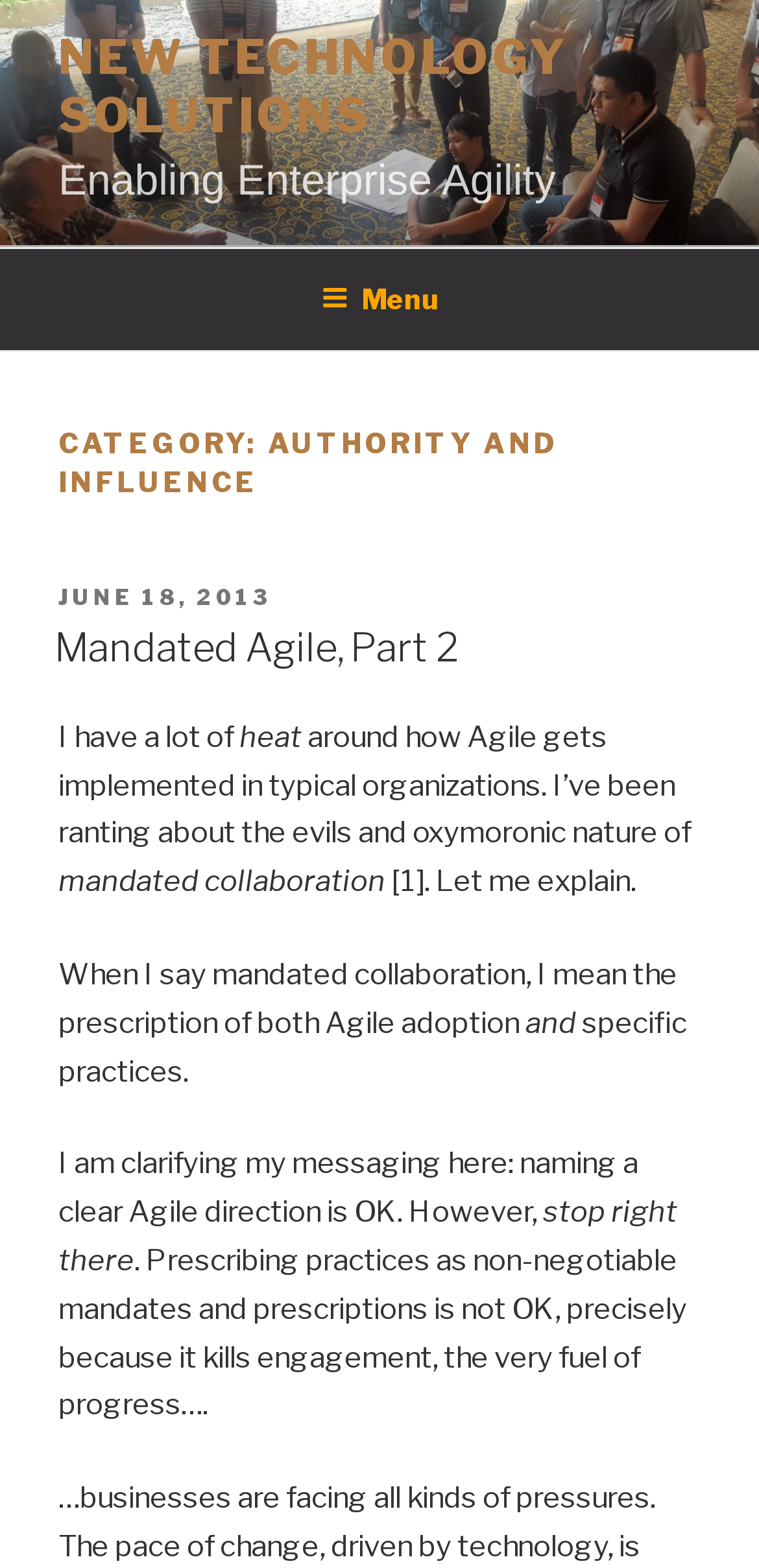Use a single word or phrase to answer the question:
What is the title of the current article?

Mandated Agile, Part 2